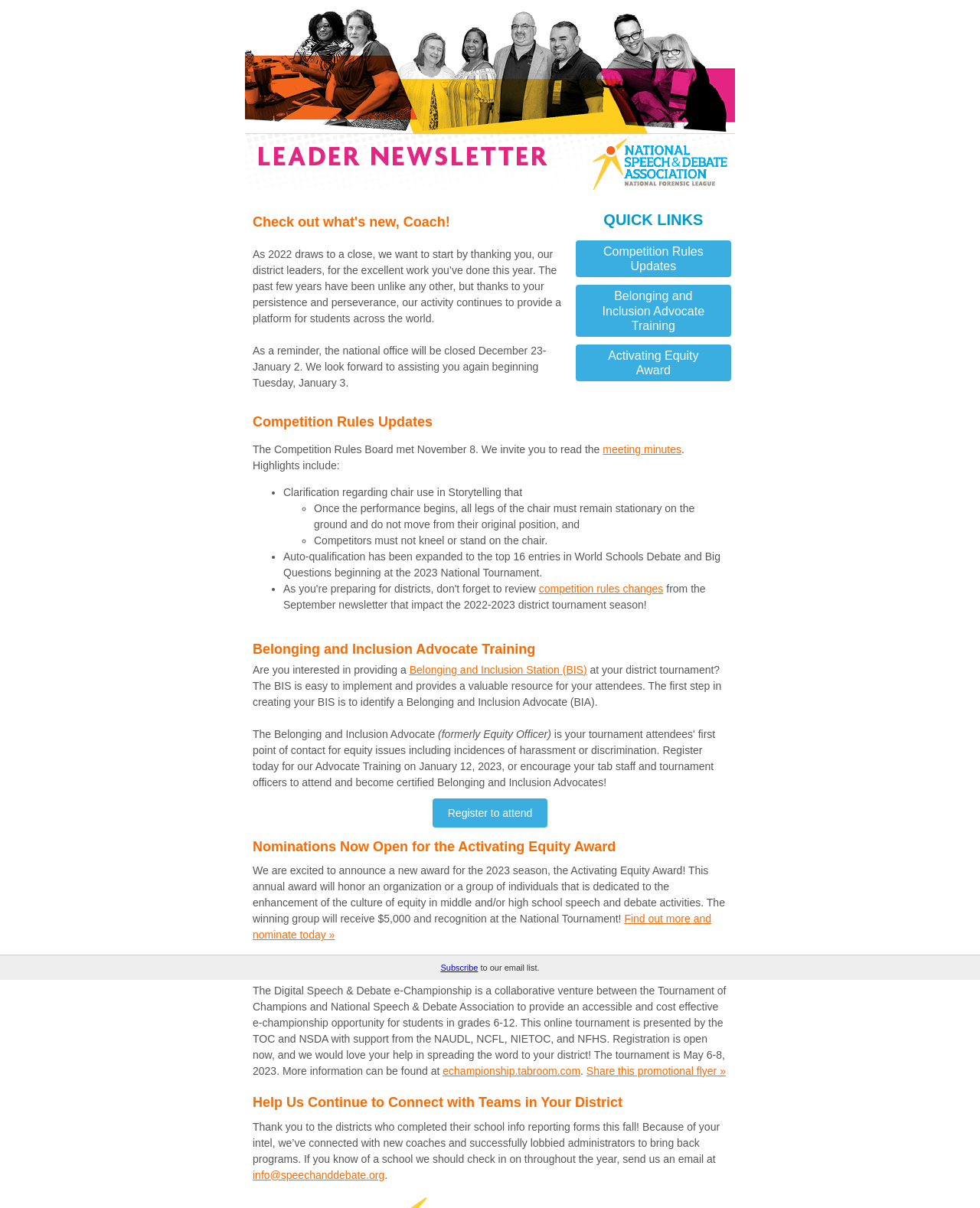Determine the bounding box coordinates for the element that should be clicked to follow this instruction: "Click the 'TERMS & CONDITIONS' link". The coordinates should be given as four float numbers between 0 and 1, in the format [left, top, right, bottom].

None